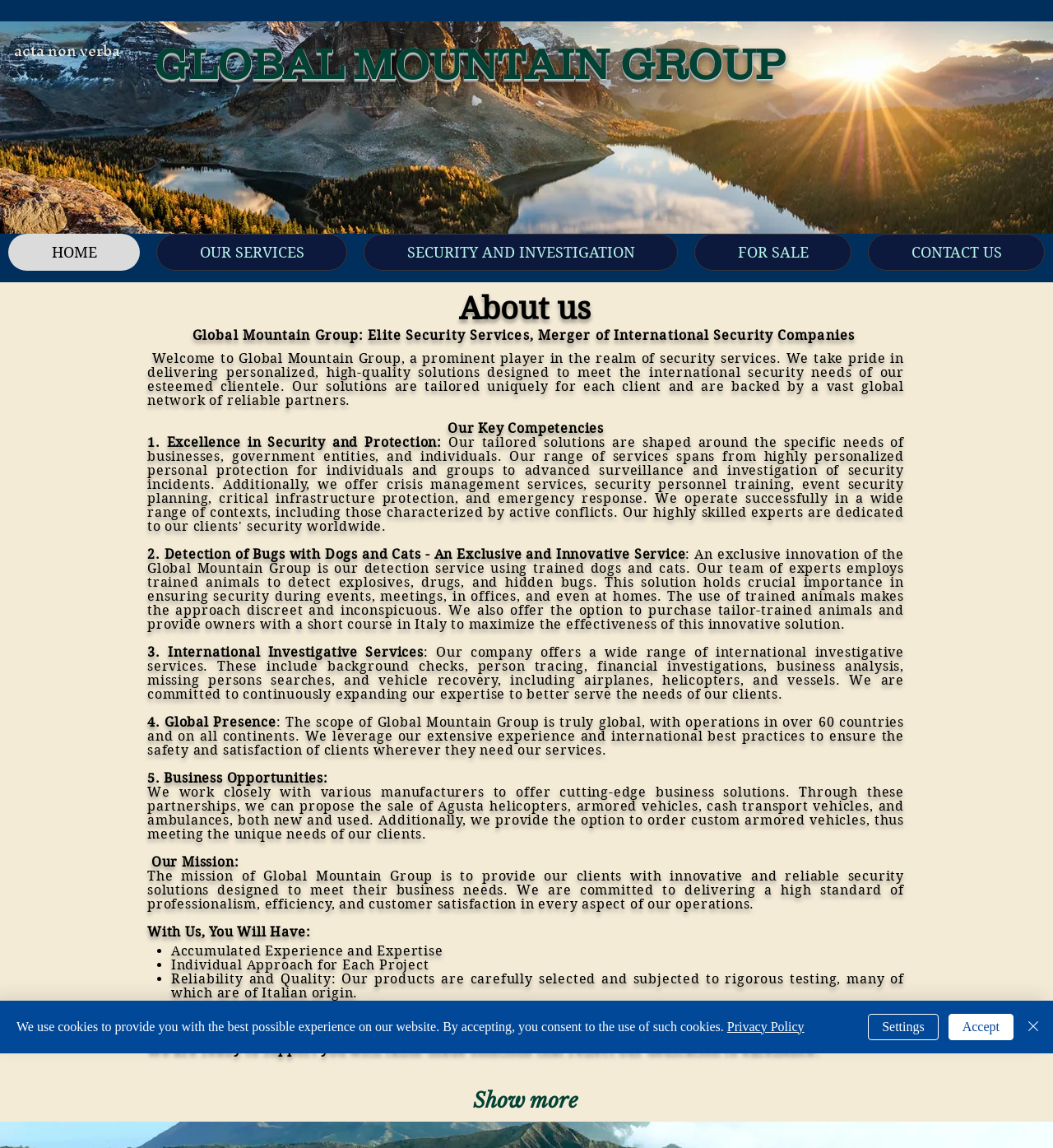Specify the bounding box coordinates of the area that needs to be clicked to achieve the following instruction: "Click the CONTACT US link".

[0.824, 0.204, 0.992, 0.236]